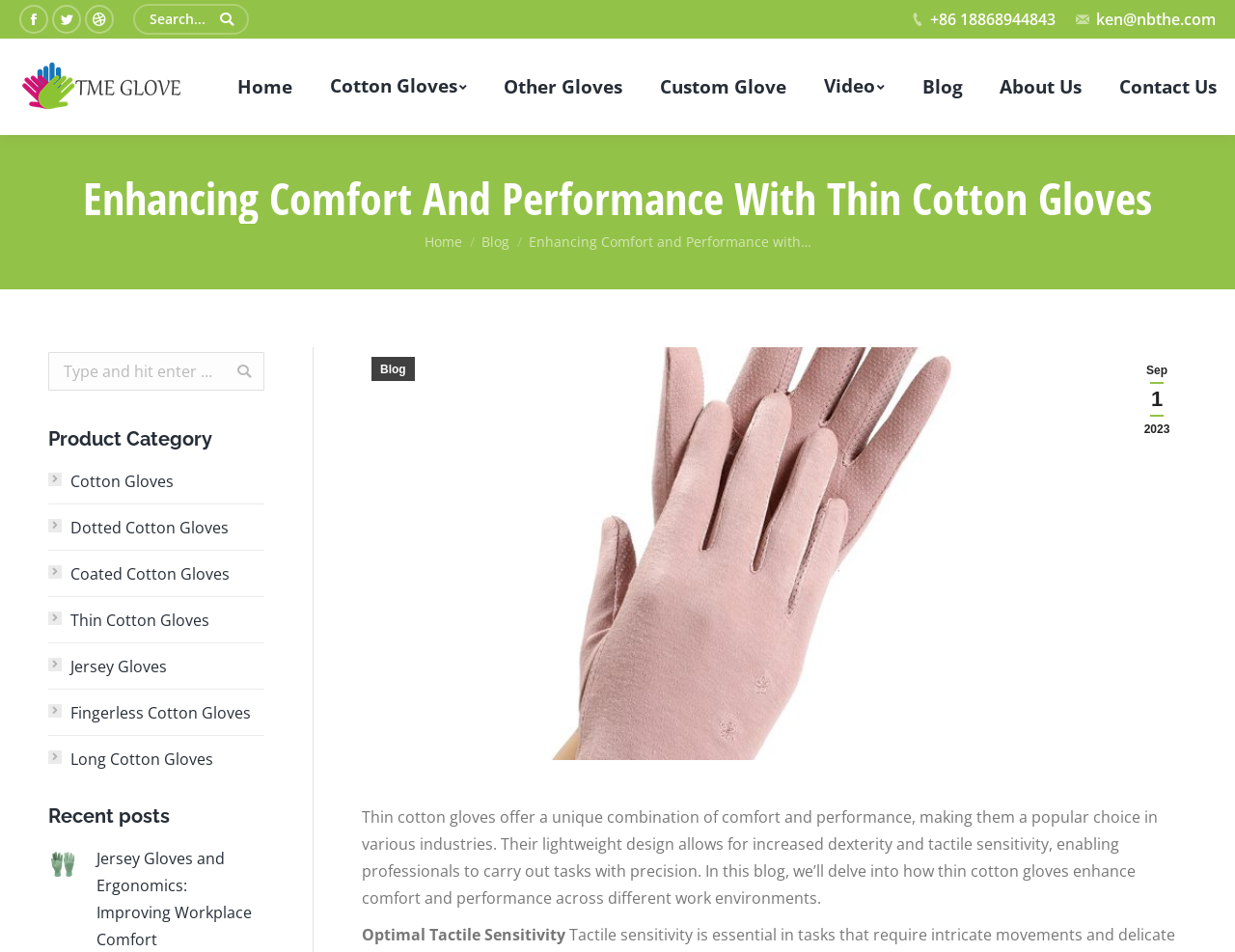Please specify the bounding box coordinates of the region to click in order to perform the following instruction: "Explore cotton glove products".

[0.039, 0.491, 0.141, 0.52]